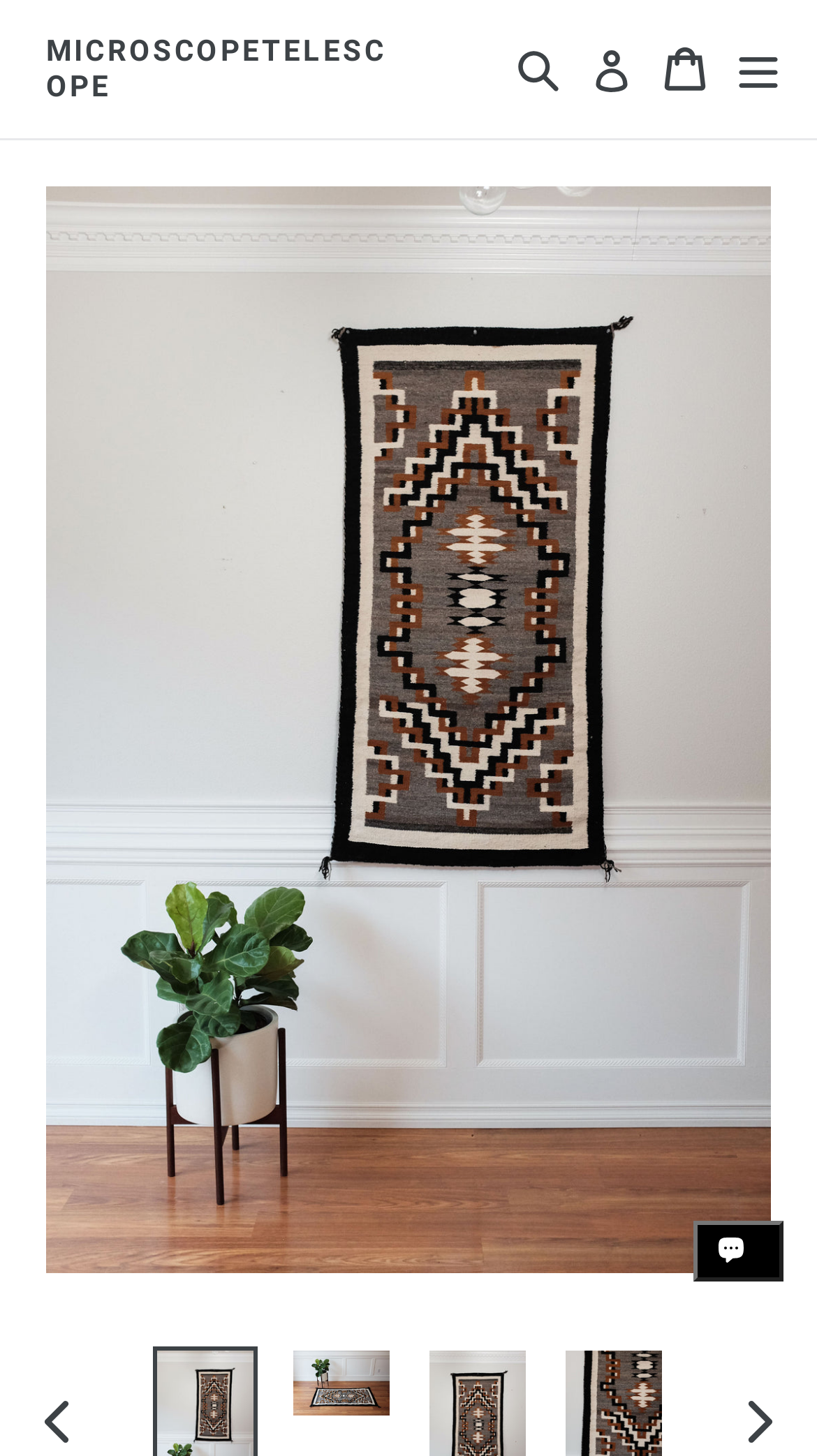Give a full account of the webpage's elements and their arrangement.

The webpage appears to be an online store selling a vintage Navajo rug from the 1940s/1950s. At the top of the page, there is a navigation bar with several links, including "MICROSCOPETELESCOPE", "Log in", and "Cart Cart". A search button is also present, allowing users to search for specific items. On the far right of the navigation bar, there is an expand/collapse button.

Below the navigation bar, a large image of the vintage Navajo rug takes center stage, occupying most of the page. The image is surrounded by a white border, and there is a dropdown option below the image with the same name, "Mid Century Navajo Rug". This dropdown option contains a link to the rug's details.

In the bottom right corner of the page, there is a chat window with a Shopify online store chat feature. The chat window is currently expanded, and it contains an image.

There are no paragraphs of text on the page, but the meta description mentions the rug's geometric design and how it can bring warmth and texture to a room. Overall, the page is focused on showcasing the vintage Navajo rug, with a clean and simple layout that allows users to easily navigate and learn more about the product.